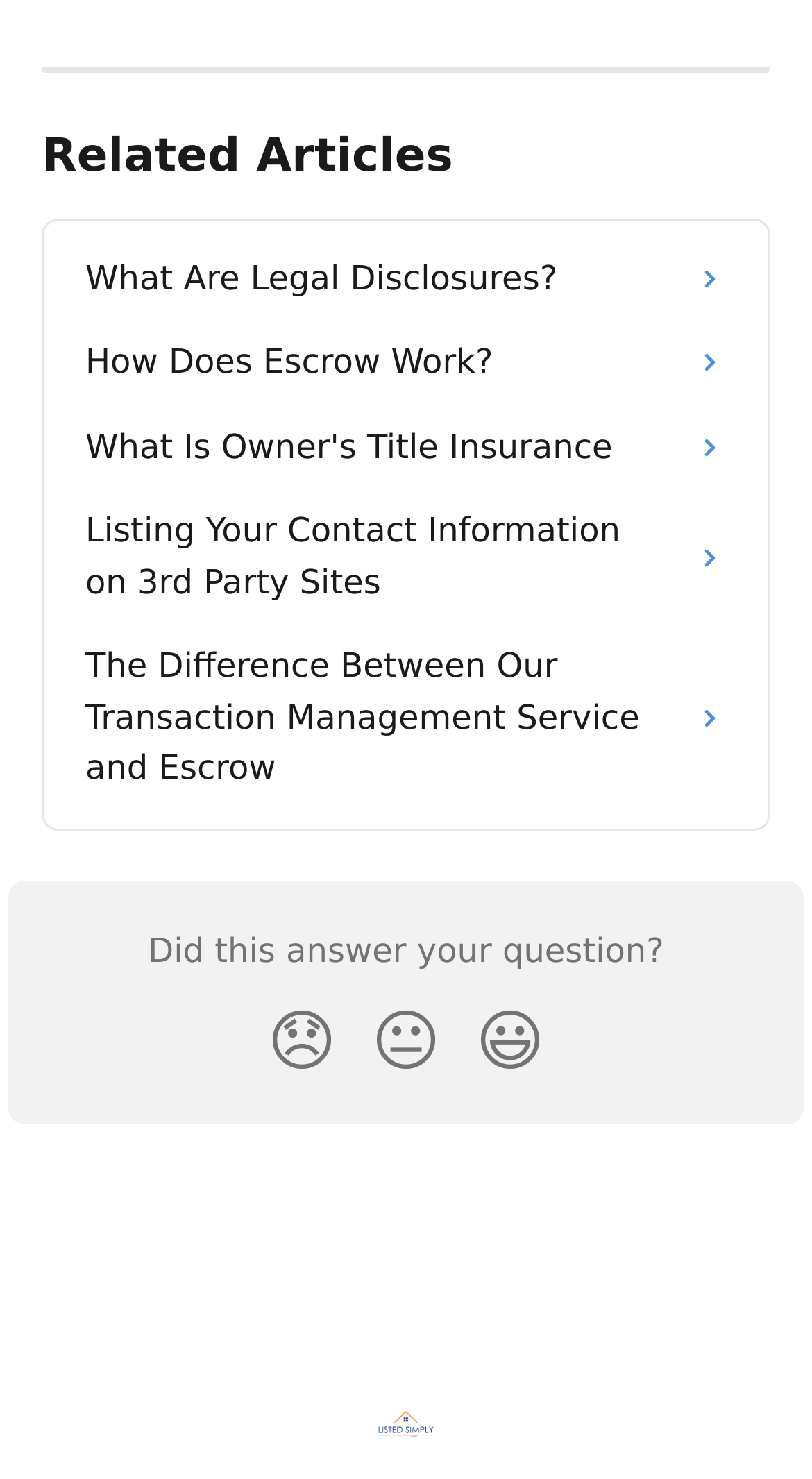Could you indicate the bounding box coordinates of the region to click in order to complete this instruction: "Click on 'What Are Legal Disclosures?'".

[0.074, 0.16, 0.926, 0.217]